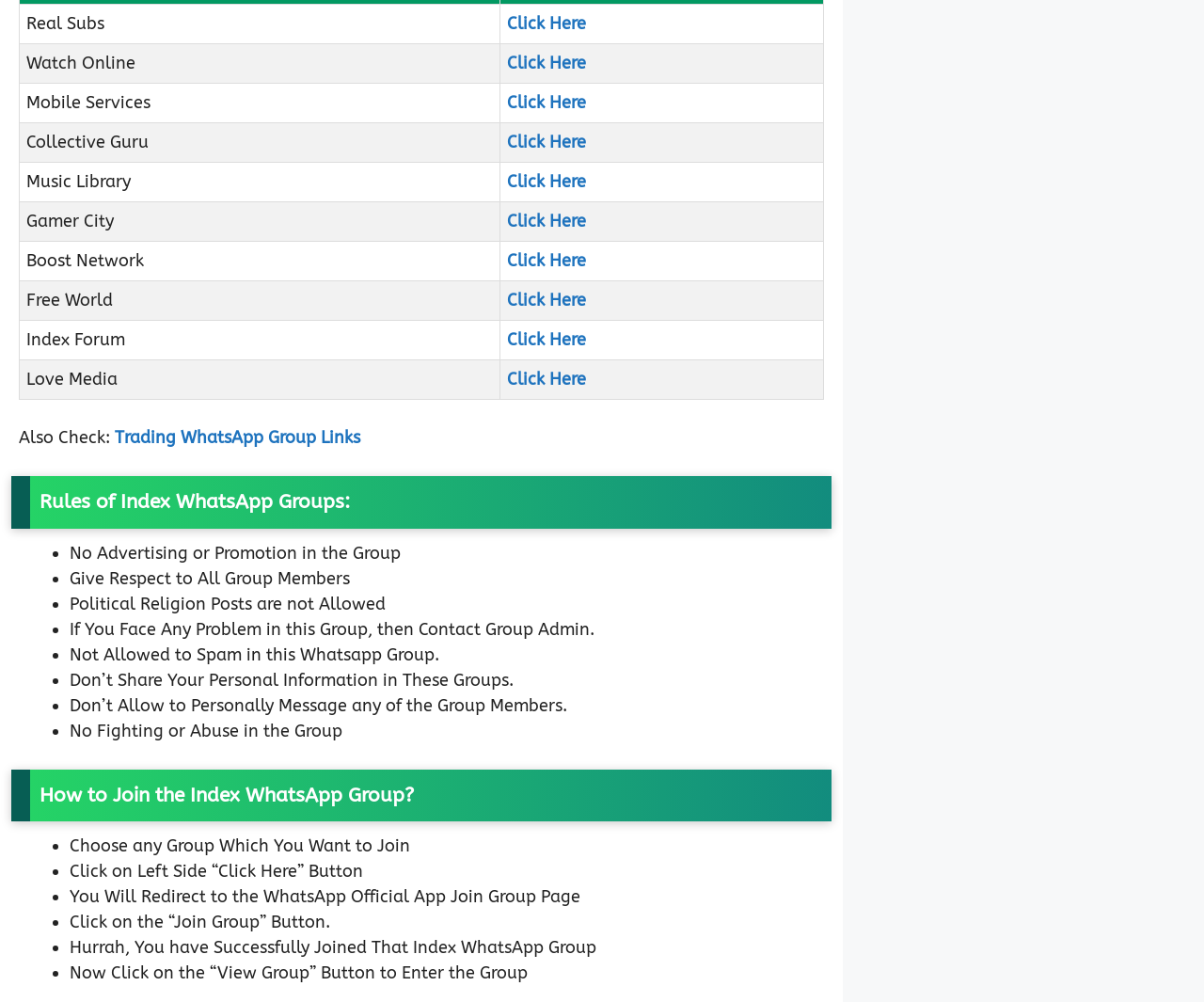What is the purpose of the 'Click Here' buttons?
Please provide a comprehensive answer based on the details in the screenshot.

The 'Click Here' buttons are located next to each WhatsApp group name, and when clicked, they redirect the user to the WhatsApp official app to join the corresponding group. This is evident from the instructions provided in the 'How to Join the Index WhatsApp Group?' section.